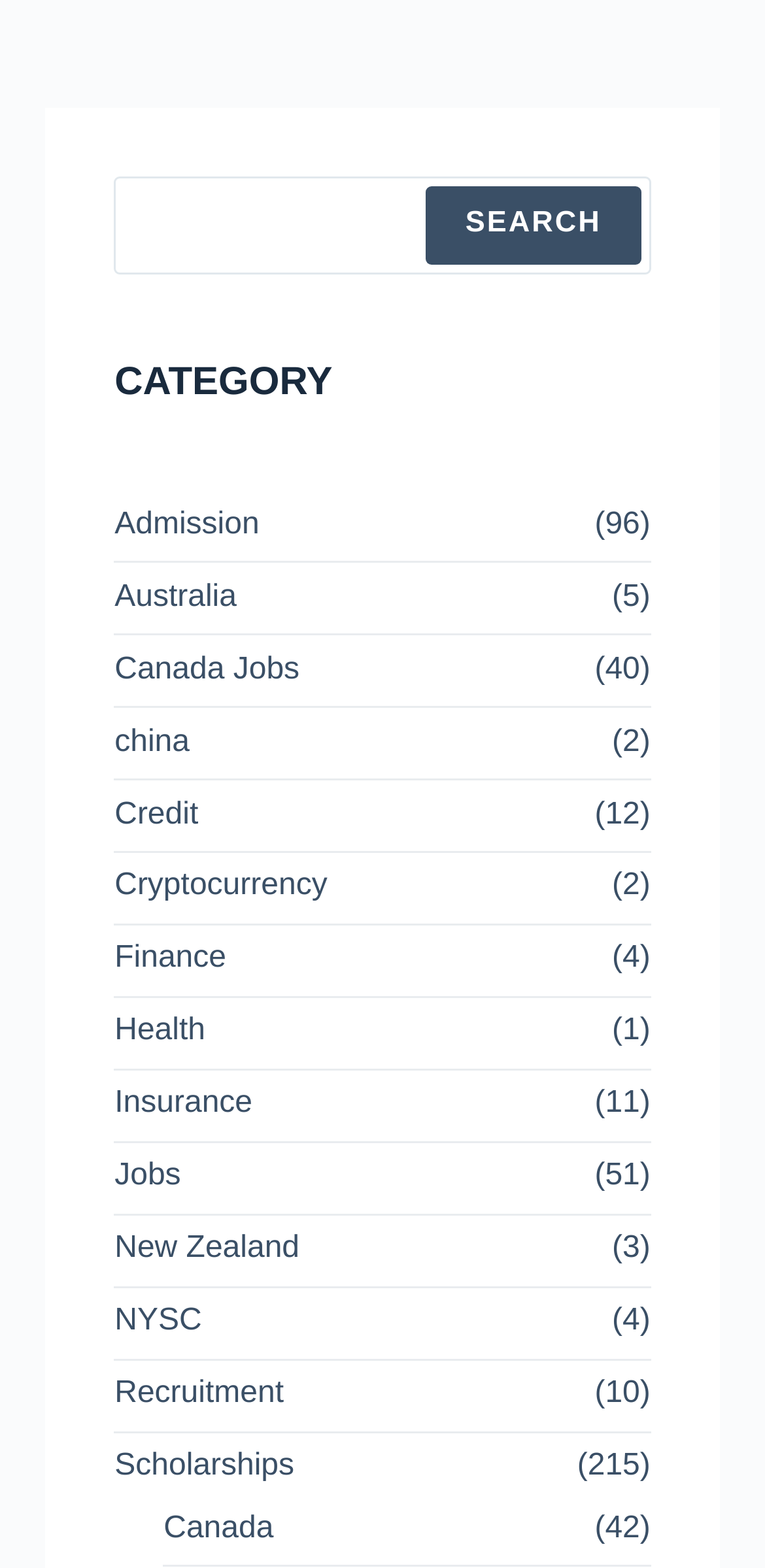Provide the bounding box coordinates for the UI element described in this sentence: "Toggle navigation". The coordinates should be four float values between 0 and 1, i.e., [left, top, right, bottom].

None